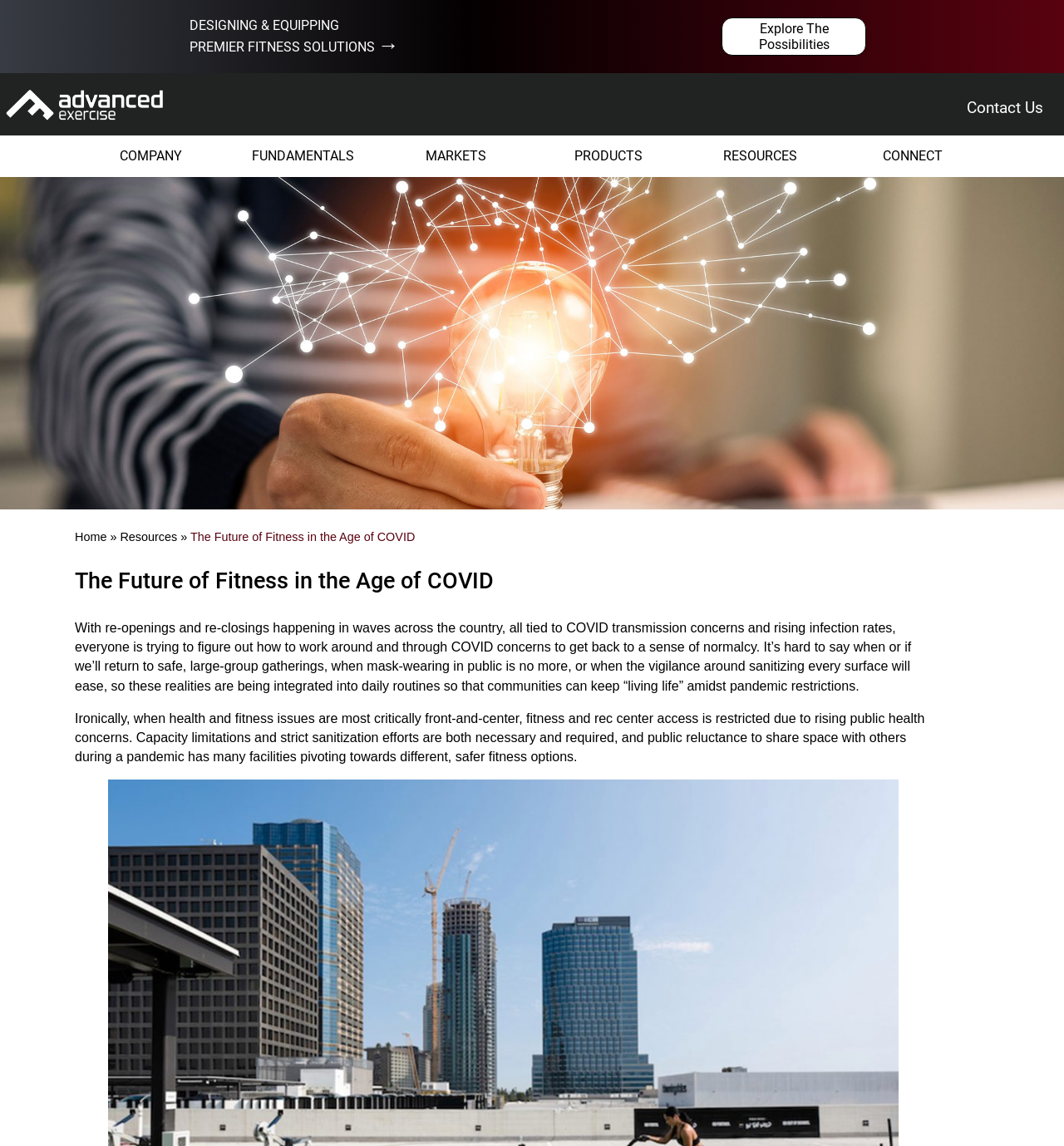Please specify the bounding box coordinates in the format (top-left x, top-left y, bottom-right x, bottom-right y), with all values as floating point numbers between 0 and 1. Identify the bounding box of the UI element described by: PRODUCTS

[0.519, 0.119, 0.624, 0.155]